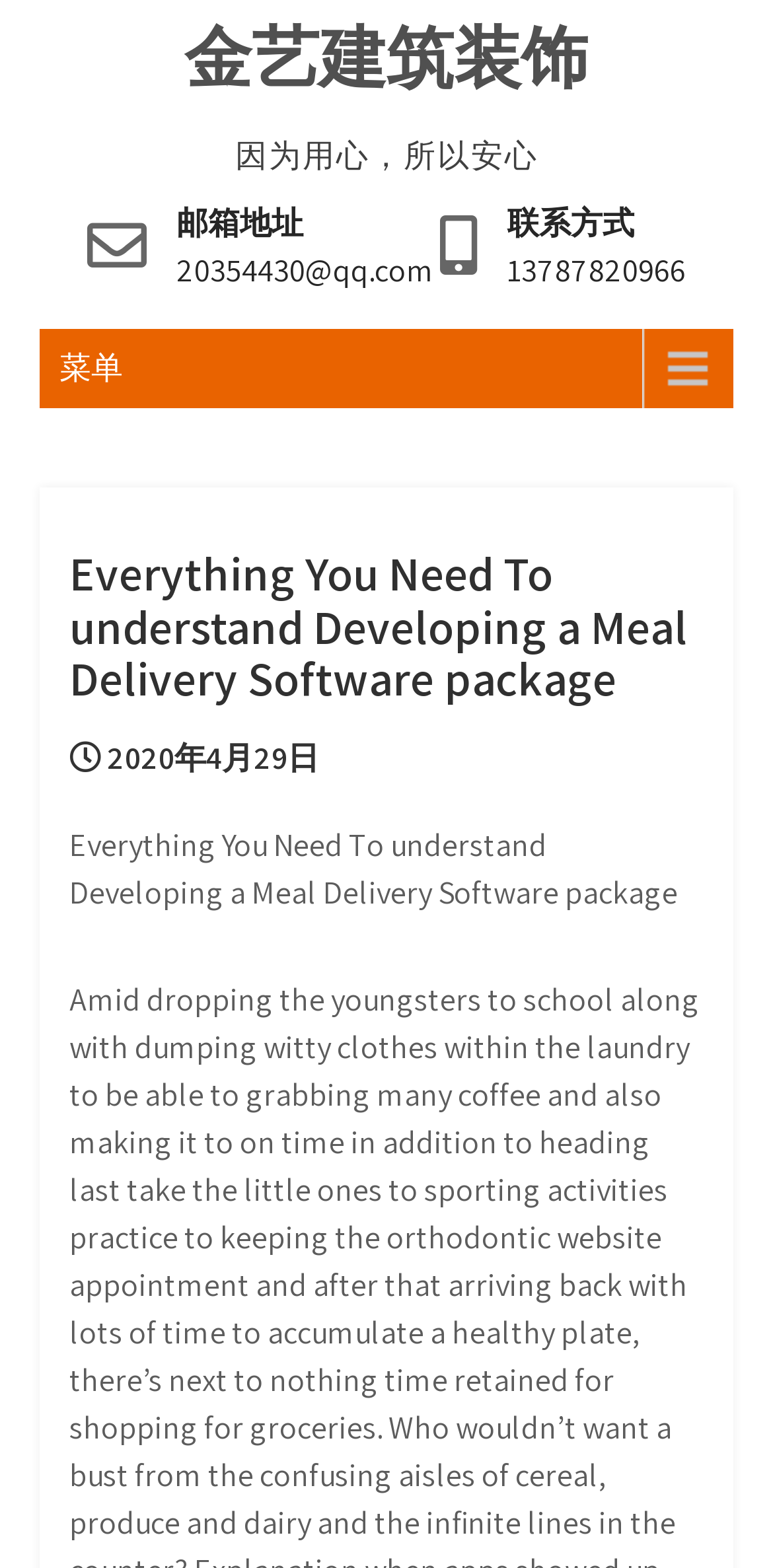Predict the bounding box coordinates of the UI element that matches this description: "Sidewalk Curb Repair". The coordinates should be in the format [left, top, right, bottom] with each value between 0 and 1.

None